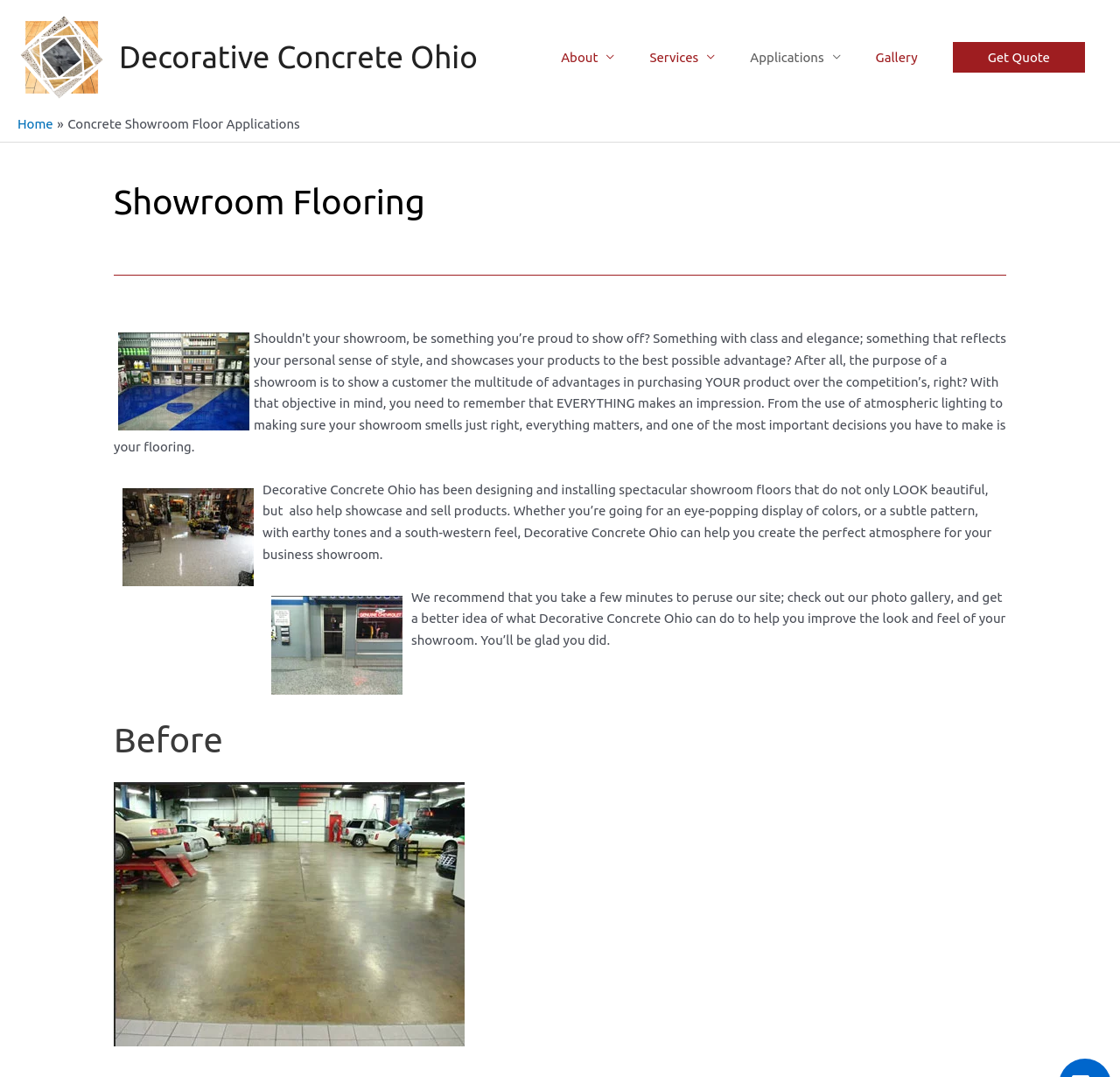What is recommended to do on the website?
Give a thorough and detailed response to the question.

The webpage suggests that visitors should take a few minutes to peruse the site, check out the photo gallery, and get a better idea of what Decorative Concrete Ohio can do to help improve the look and feel of a showroom.